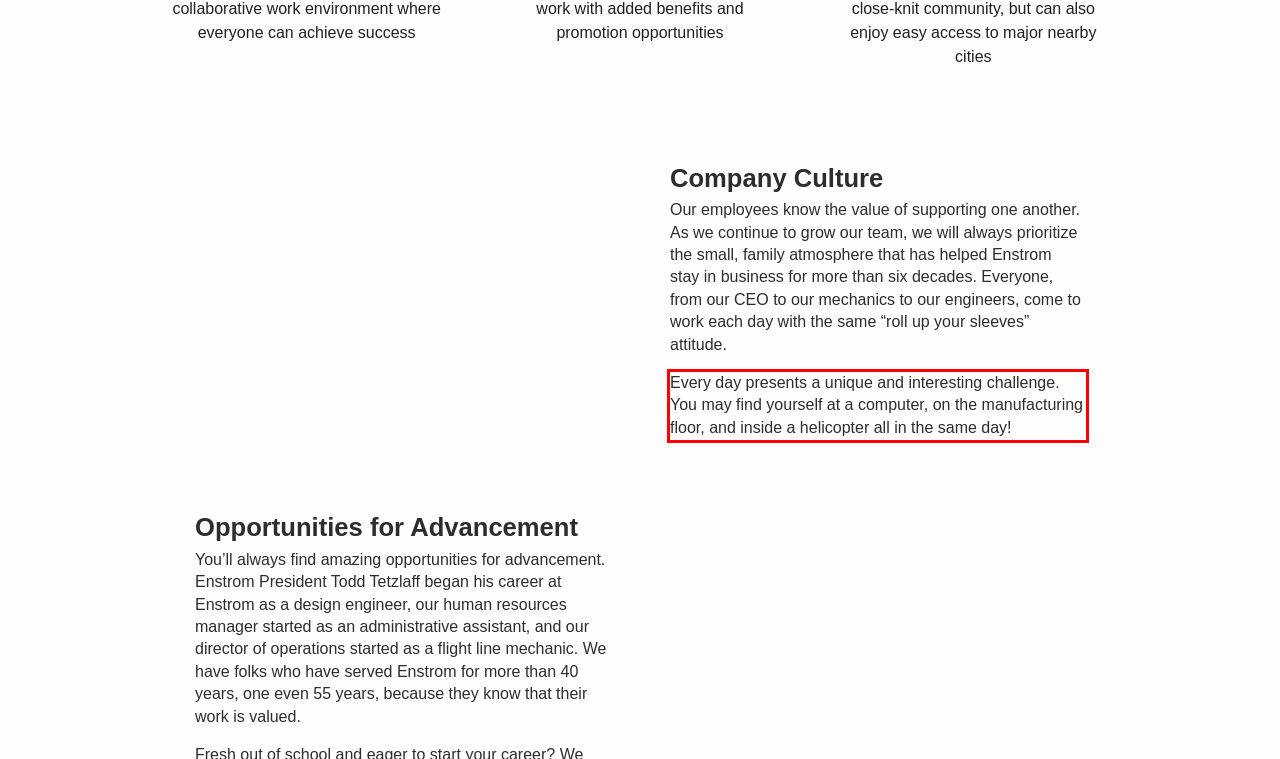Analyze the screenshot of the webpage and extract the text from the UI element that is inside the red bounding box.

Every day presents a unique and interesting challenge. You may find yourself at a computer, on the manufacturing floor, and inside a helicopter all in the same day!